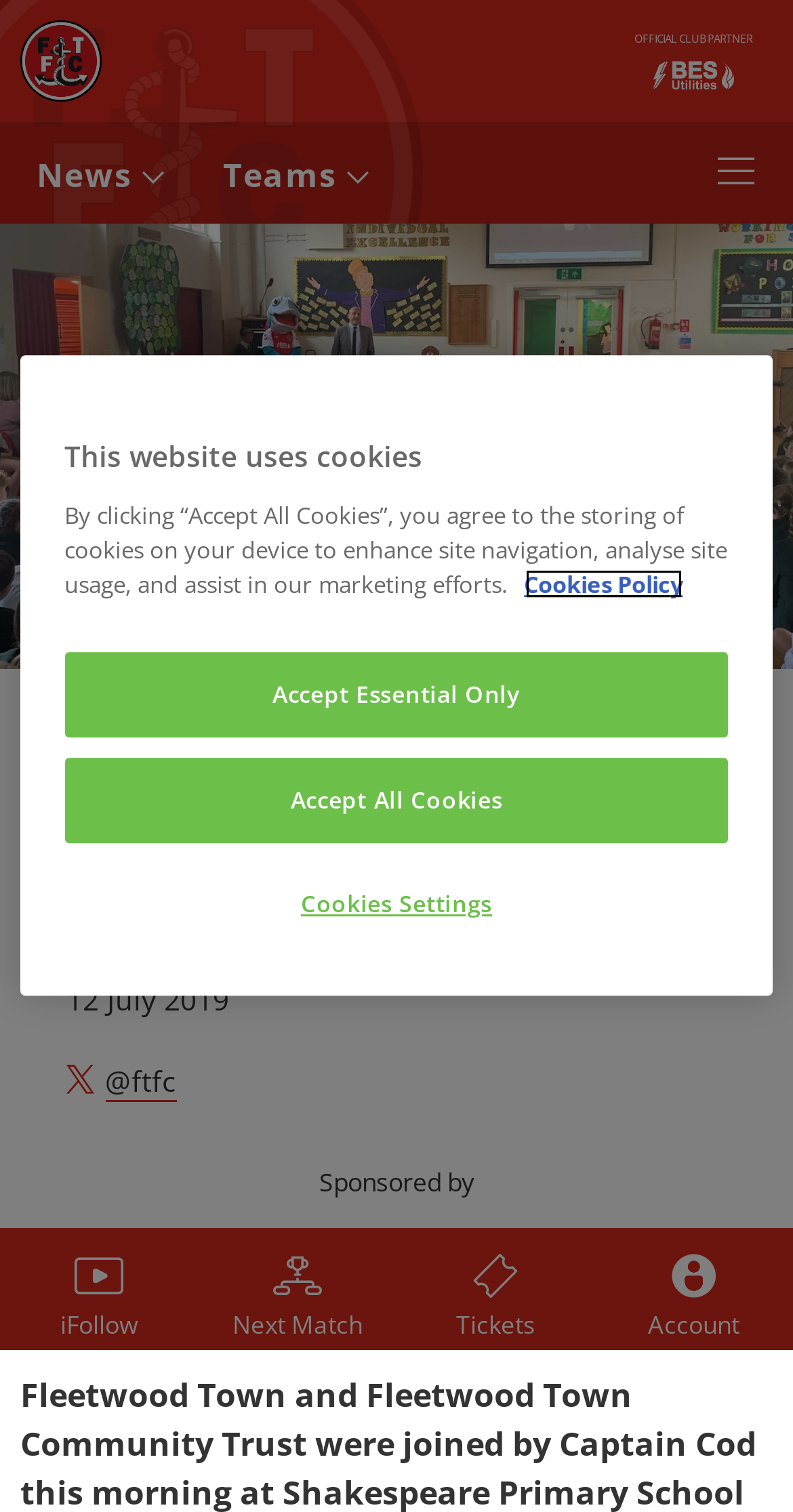Offer a detailed account of what is visible on the webpage.

The webpage is about Fleetwood Town and Fleetwood Town Community Trust hosting an assembly at Shakespeare Primary School. At the top left, there is a Fleetwood Town badge that links to the home page. On the top right, there is a section with the text "OFFICIAL CLUB PARTNER". 

Below the top section, there is a main navigation menu with links to "News", "Teams", and a button to open the navigation menu. 

The main content of the page is divided into two sections. On the left, there is a large image that takes up most of the width of the page. On the right, there is a header section with the title "Trust host assembly at local primary school in Fleetwood" and a subheading "Community". Below the title, there is a date "12 July 2019" and a link to "@ftfc". 

Further down, there is a section sponsored by a company, and a link to "News" with an accompanying image. At the very bottom of the page, there are links to "iFollow", "Next Match", "Tickets", and "Account". 

Additionally, there is a cookie banner that pops up with a heading "This website uses cookies" and a description of how the website uses cookies. The banner has buttons to "Accept Essential Only", "Accept All Cookies", and "Cookies Settings", as well as a link to "More information about your privacy" that opens in a new tab.